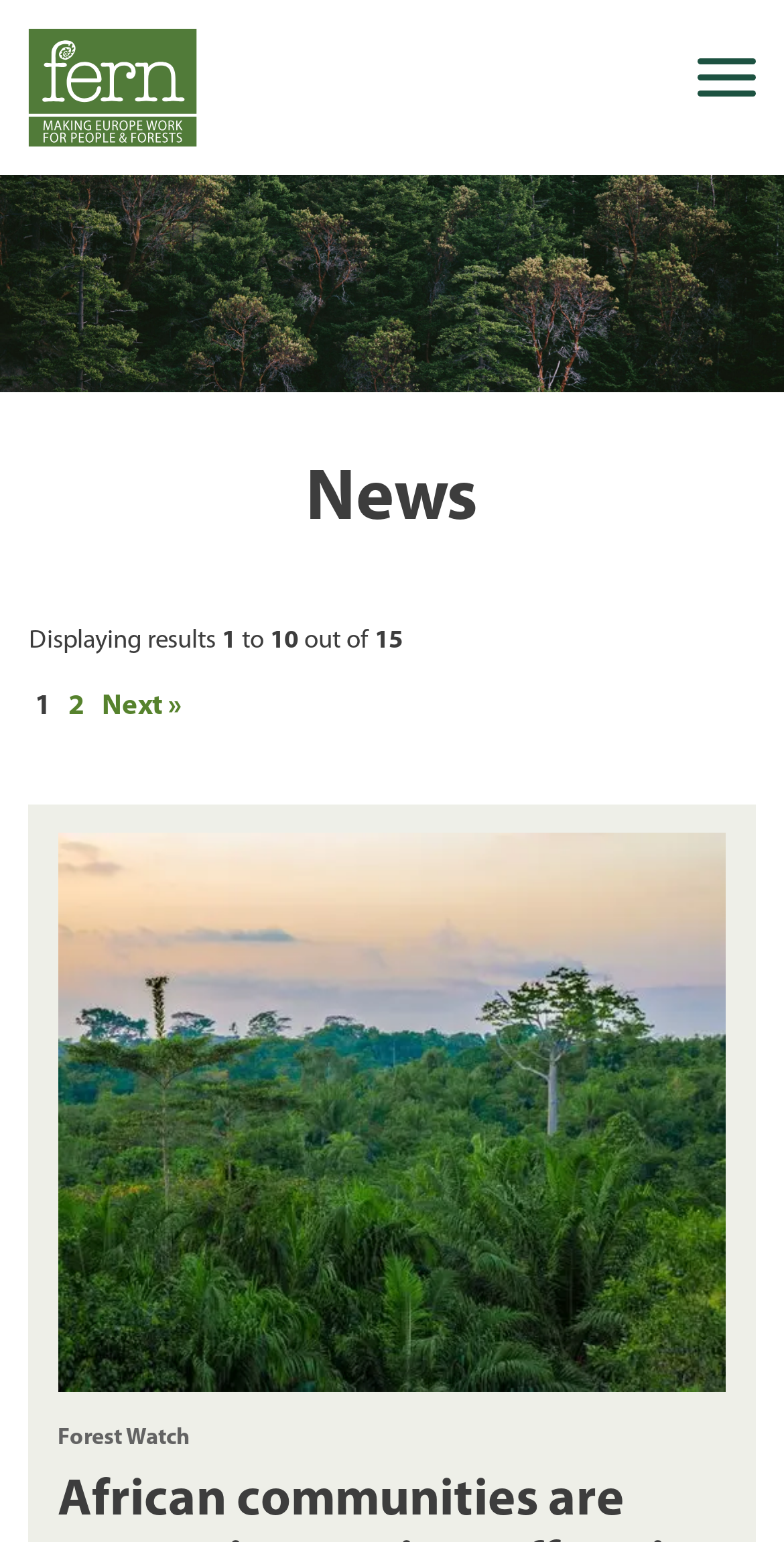Describe the entire webpage, focusing on both content and design.

The webpage is about news related to carbon trading, specifically focusing on the European Union's efforts to make it work for people and forests. At the top left, there is a link to the organization Fern, with a description "Making the EU work for people and forests". 

Below this, there is a search bar with a text box to input keywords and a search button to the right. 

On the top right, there are social media links to Twitter, Facebook, and LinkedIn. 

Further down, there is a link to sign up for a newsletter, spanning the entire width of the page. 

Below this, there is a "Back to Main Menu" button, followed by a heading that reads "News". 

The main content of the page is a list of news articles, with a description "Displaying results 1 to 10 out of 15" above the list. The list has a pagination system, with links to page 2 and a "Next" button. 

The first news article is displayed prominently, with an image and a heading that reads "Forest Watch". The image appears to be related to African communities protesting against offsetting, and the article likely discusses the establishment of an African Carbon Market.